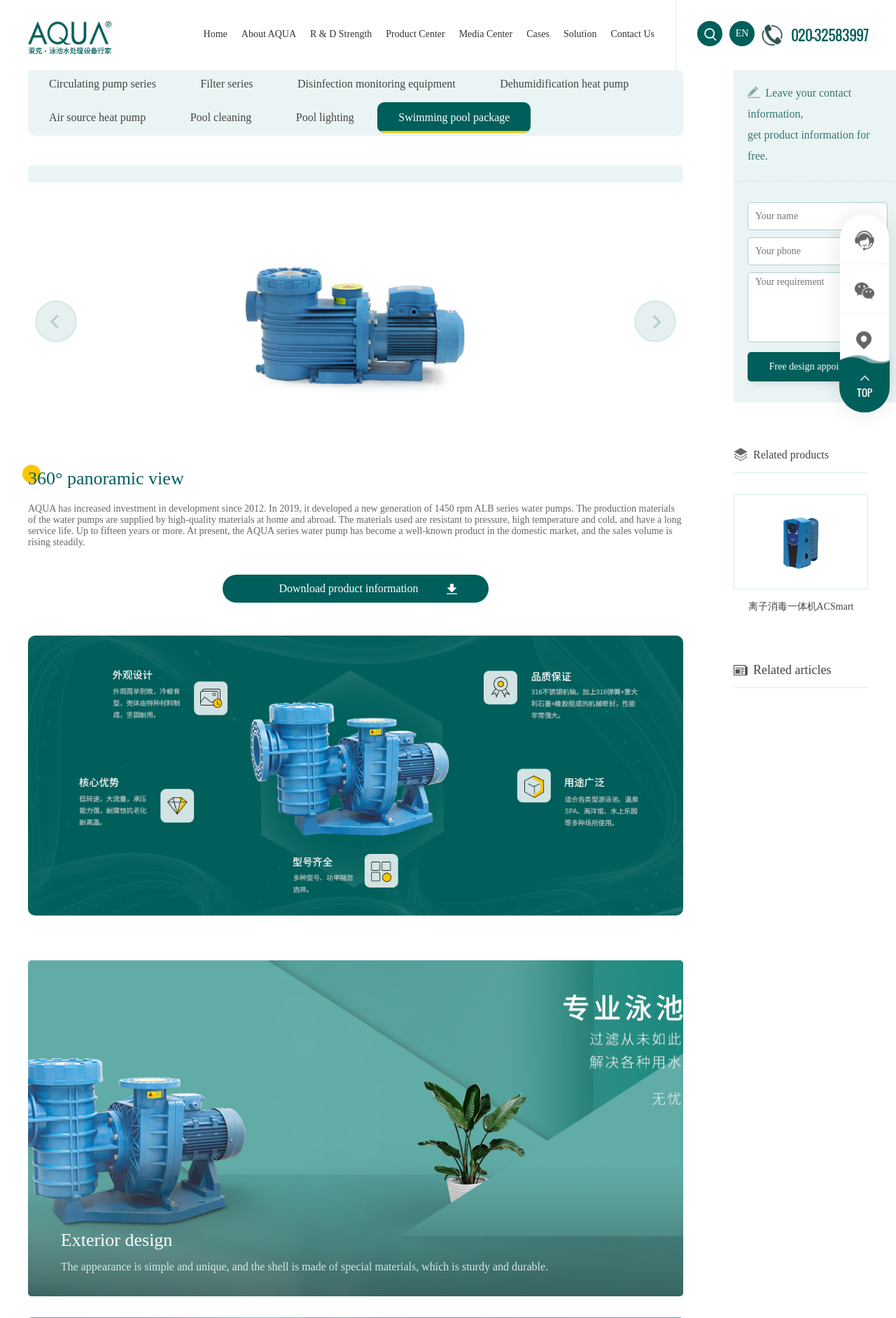What is the language of the text 'EN'?
Please respond to the question with a detailed and thorough explanation.

The text 'EN' is likely an abbreviation for 'English', which is a language, and it is located next to a link, suggesting that it may be a language selection option.